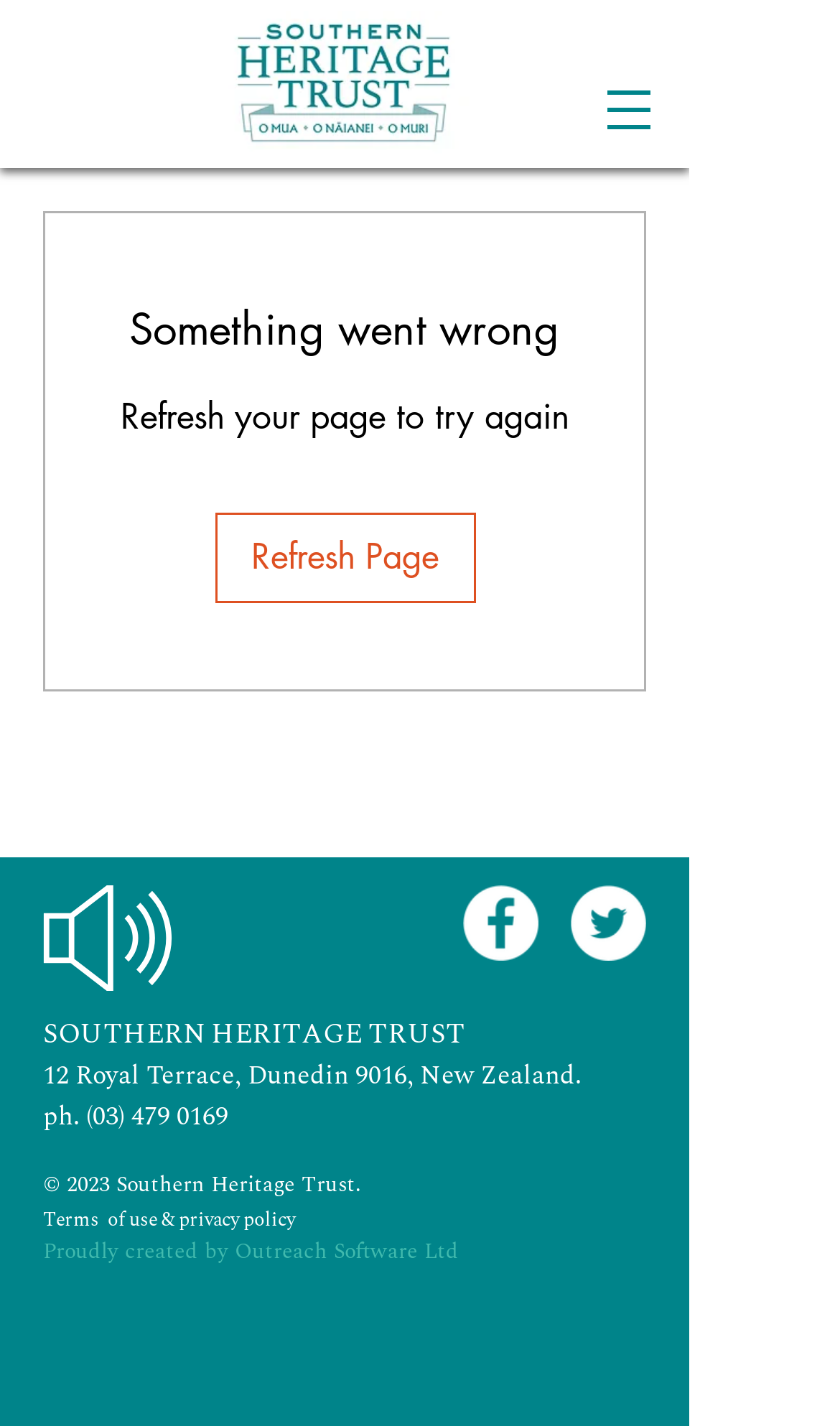Provide the bounding box coordinates of the UI element that matches the description: "aria-label="Twitter"".

[0.679, 0.621, 0.769, 0.674]